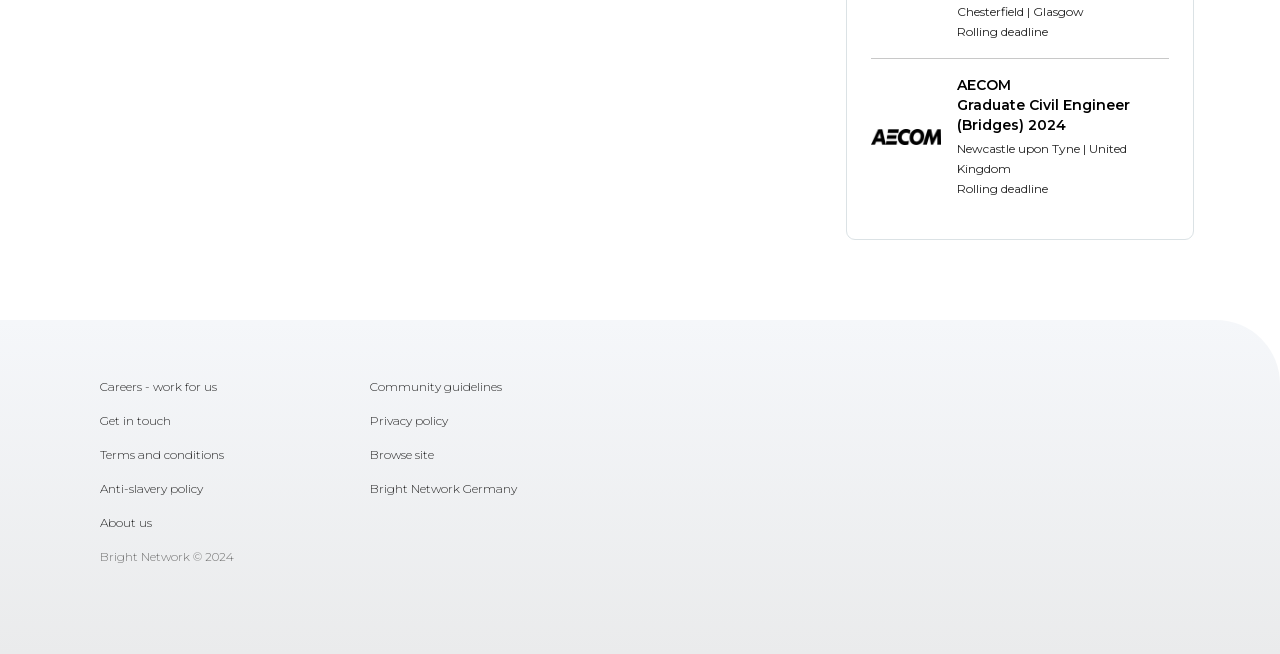Please predict the bounding box coordinates (top-left x, top-left y, bottom-right x, bottom-right y) for the UI element in the screenshot that fits the description: AECOMGraduate Civil Engineer (Bridges) 2024

[0.748, 0.115, 0.913, 0.213]